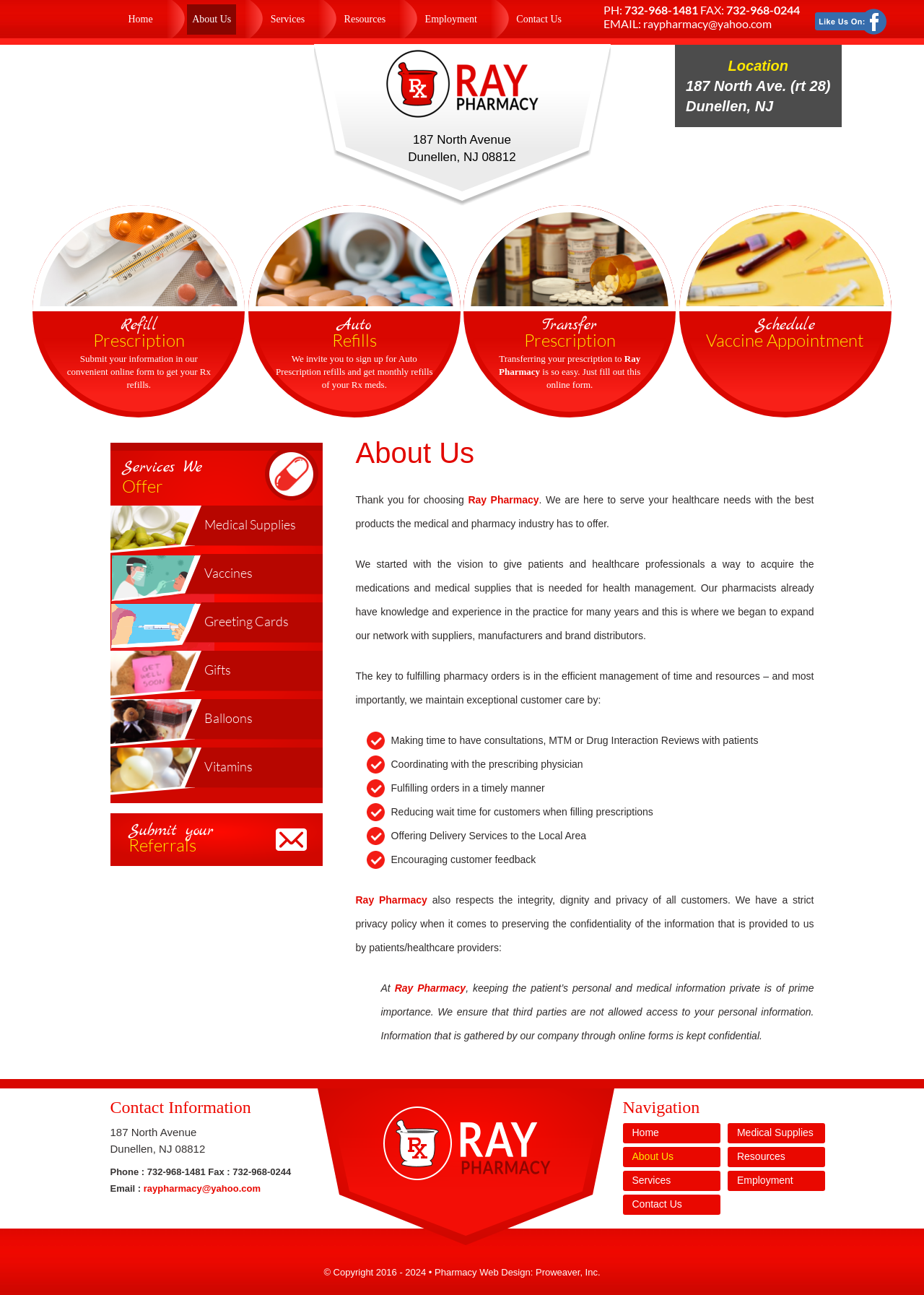What services does Ray Pharmacy offer?
Please provide a comprehensive answer to the question based on the webpage screenshot.

I found the services offered by Ray Pharmacy by looking at the 'Services We Offer' section of the webpage. The services listed include 'Medical Supplies', 'Vaccines', 'Greeting Cards', and more.